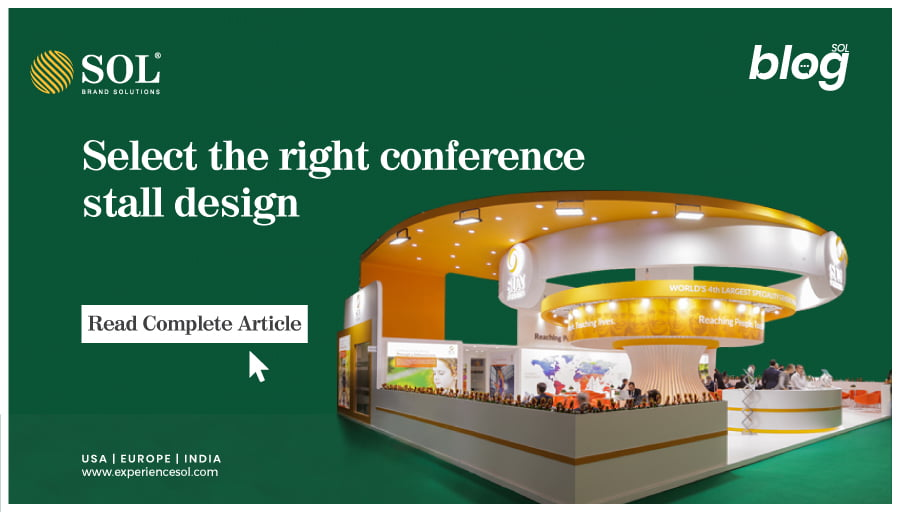Describe all the aspects of the image extensively.

This image, featuring a sleek and modern conference stall design, is part of a promotional piece by SOL Brand Solutions. The vibrant green background contrasts beautifully with the bright orange elements of the stall, emphasizing the innovative architectural features intended for exhibitions. The featured text prominently advises viewers to “Select the right conference stall design,” urging them to engage with the content by clicking on the button labeled "Read Complete Article." Below the stall, there's a tagline showcasing SOL's expertise with phrases like "WORLD'S 4th LARGEST SPECIALIST." Contact information and locations, including the USA, Europe, and India, are neatly presented at the bottom, highlighting SOL's global presence and inviting potential clients to explore more about their offerings.